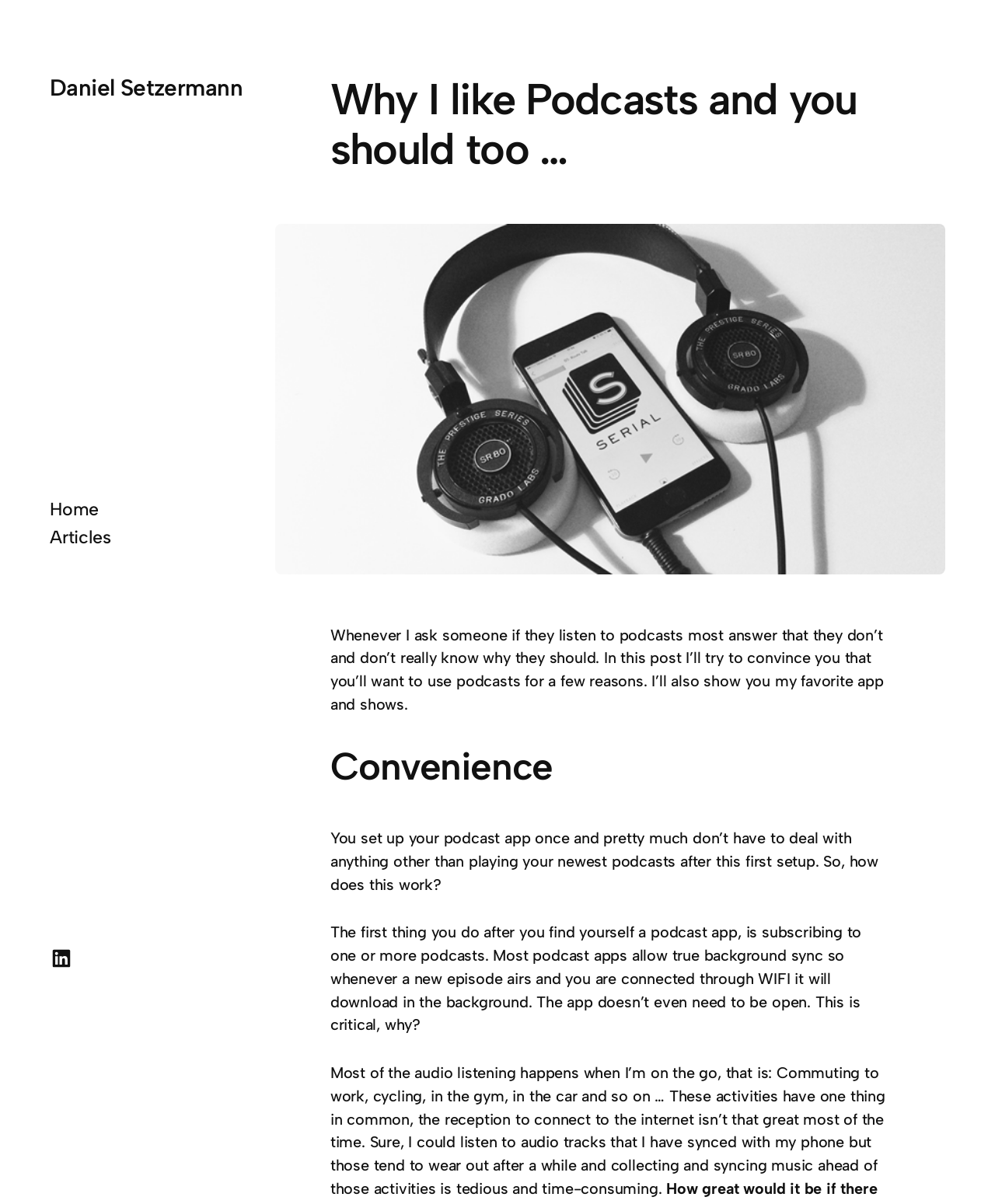Please respond to the question using a single word or phrase:
How do podcast apps handle new episodes?

They download in the background